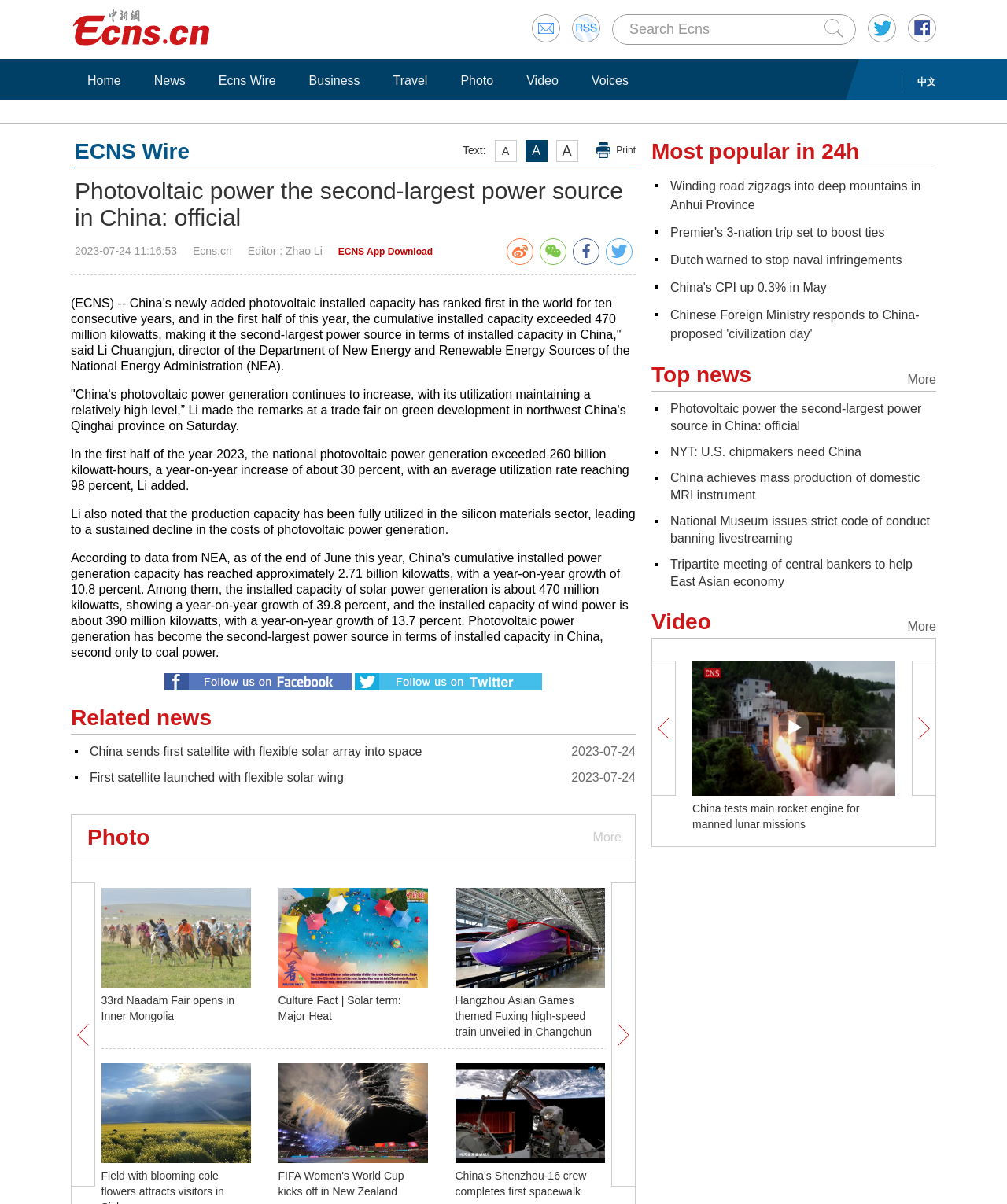Can you provide the bounding box coordinates for the element that should be clicked to implement the instruction: "Download ECNS App"?

[0.336, 0.204, 0.43, 0.214]